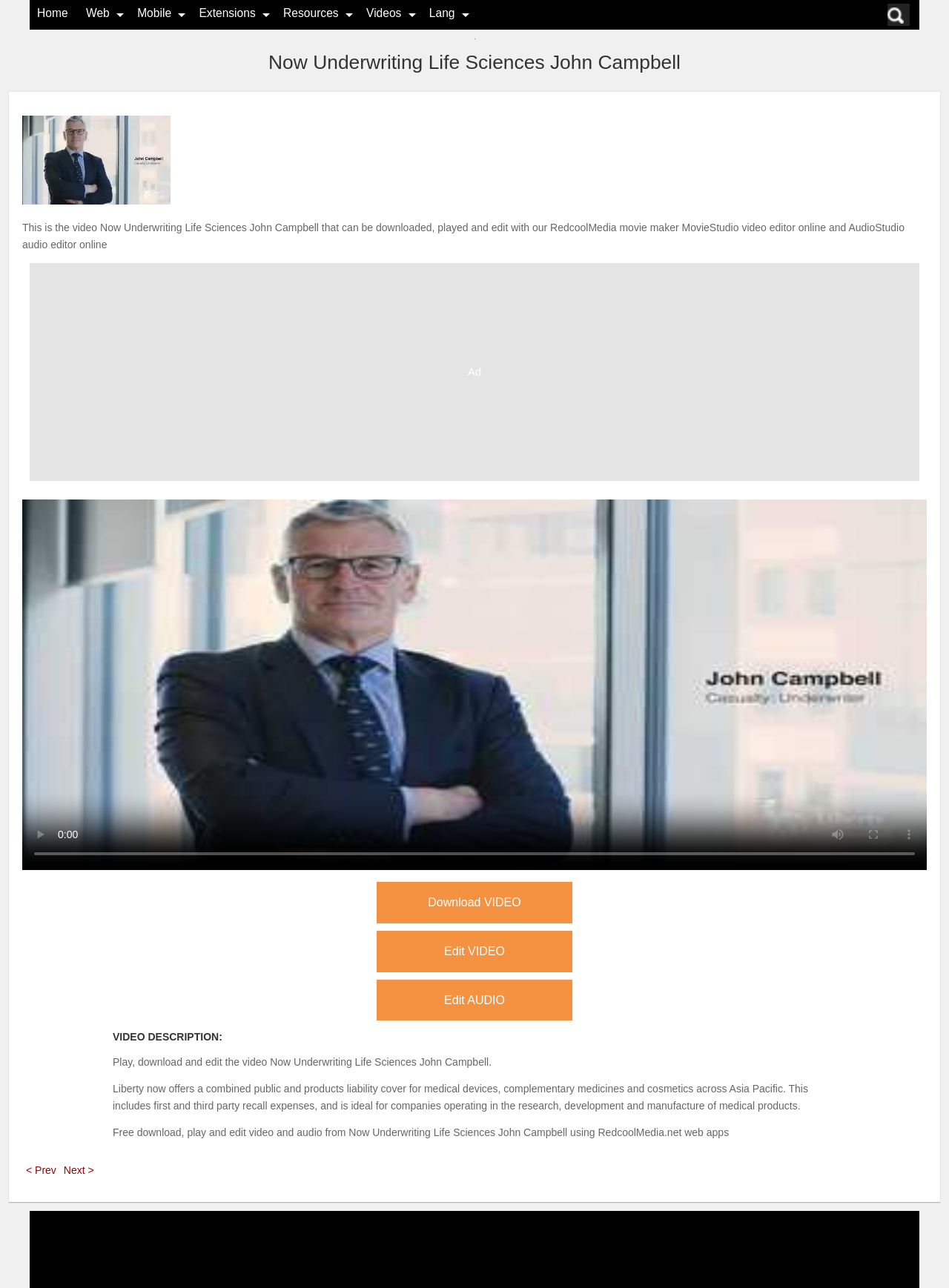What is the name of the company offering insurance?
Please respond to the question with a detailed and well-explained answer.

I found the answer by reading the static text elements on the page, which mention Liberty as the company offering a combined public and products liability cover for medical devices, complementary medicines, and cosmetics across Asia Pacific.